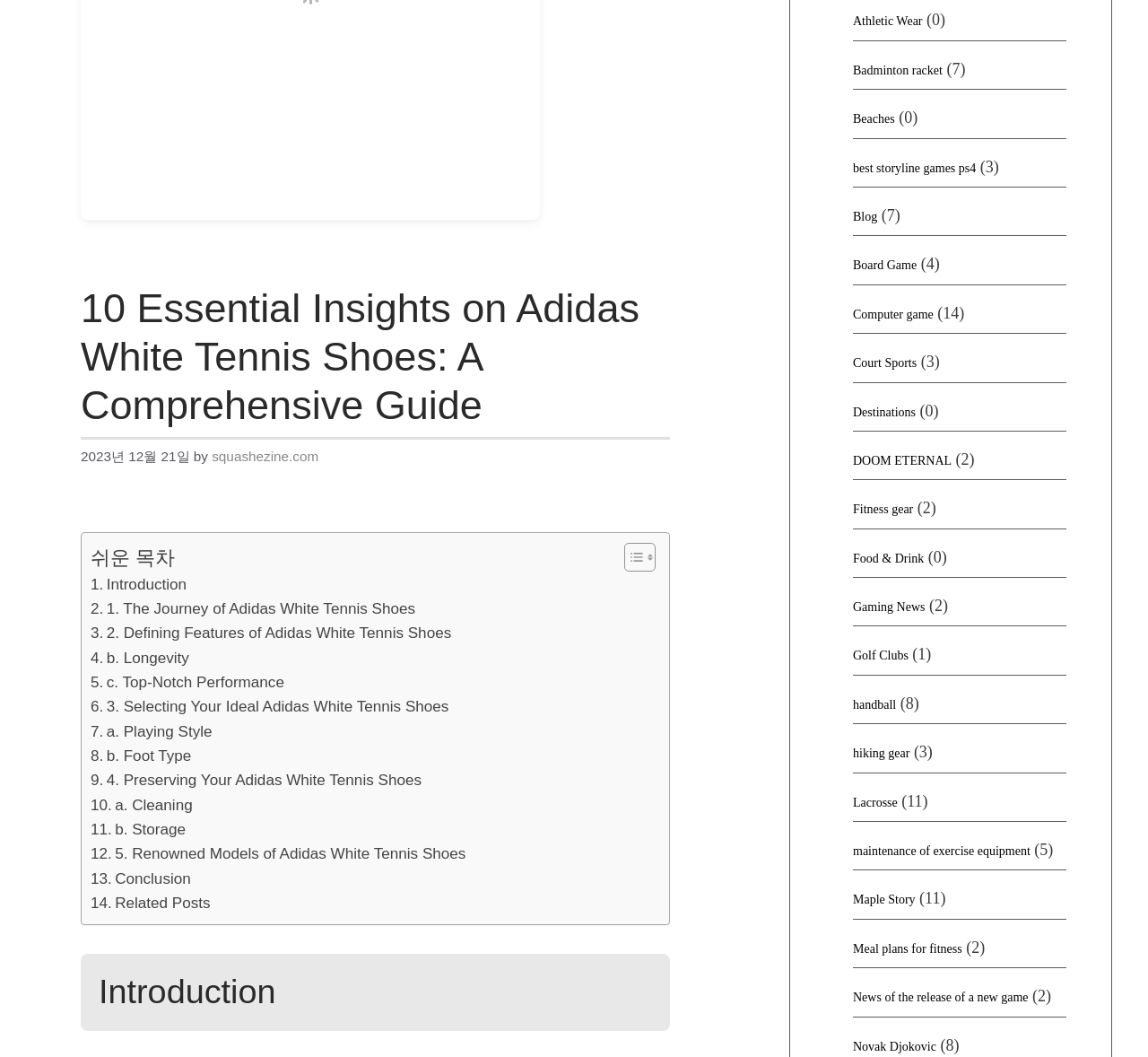Predict the bounding box coordinates of the UI element that matches this description: "b. Foot Type". The coordinates should be in the format [left, top, right, bottom] with each value between 0 and 1.

[0.079, 0.704, 0.167, 0.727]